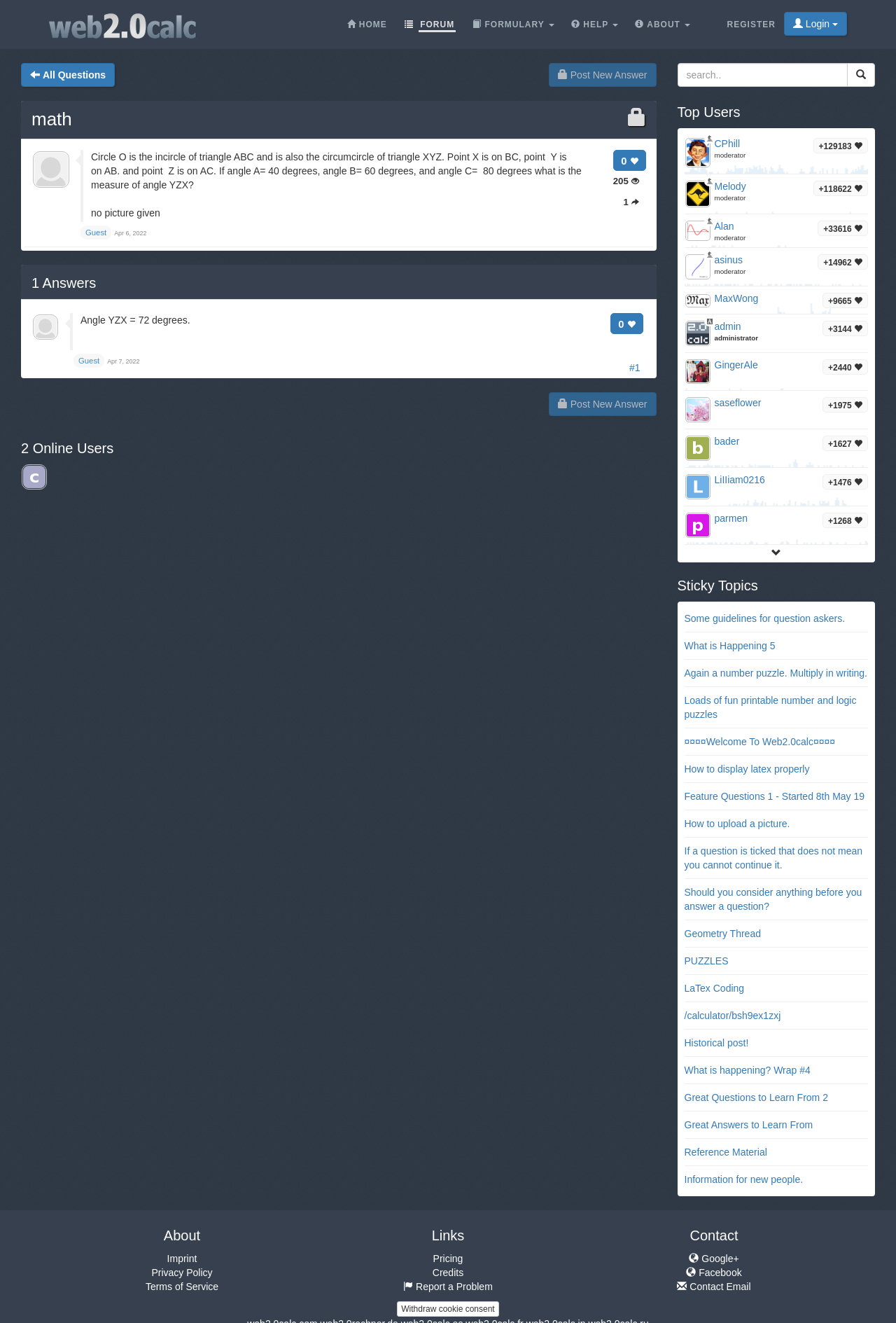Answer with a single word or phrase: 
How many answers are there to the question?

1